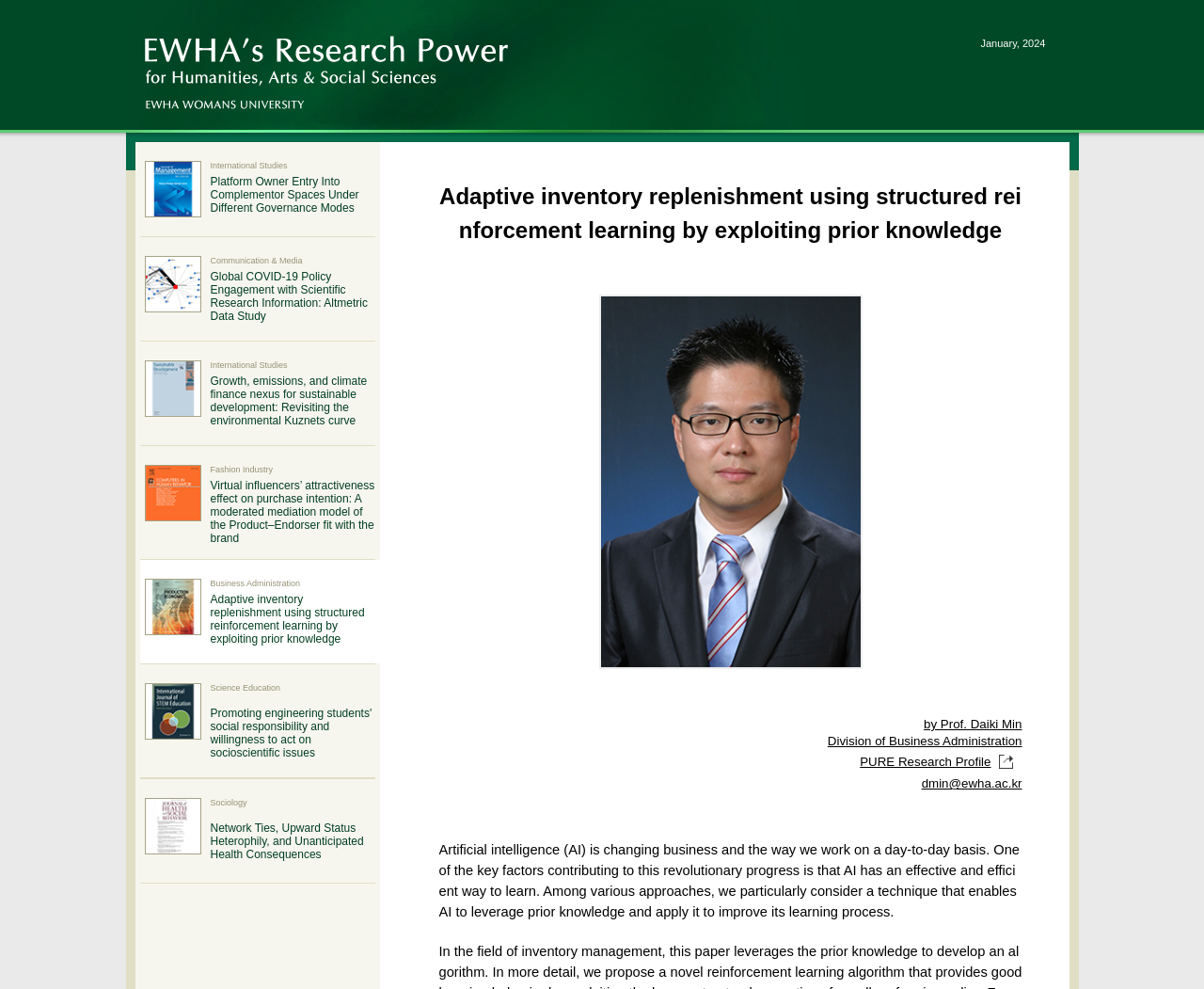How many links are present in the main content area?
Answer the question in as much detail as possible.

The main content area of the webpage contains 7 links, each corresponding to a different research article or study. These links are contained within LayoutTableCell elements and have descriptive text such as 'International Studies Platform Owner Entry Into Complementor Spaces Under Different Governance Modes'.